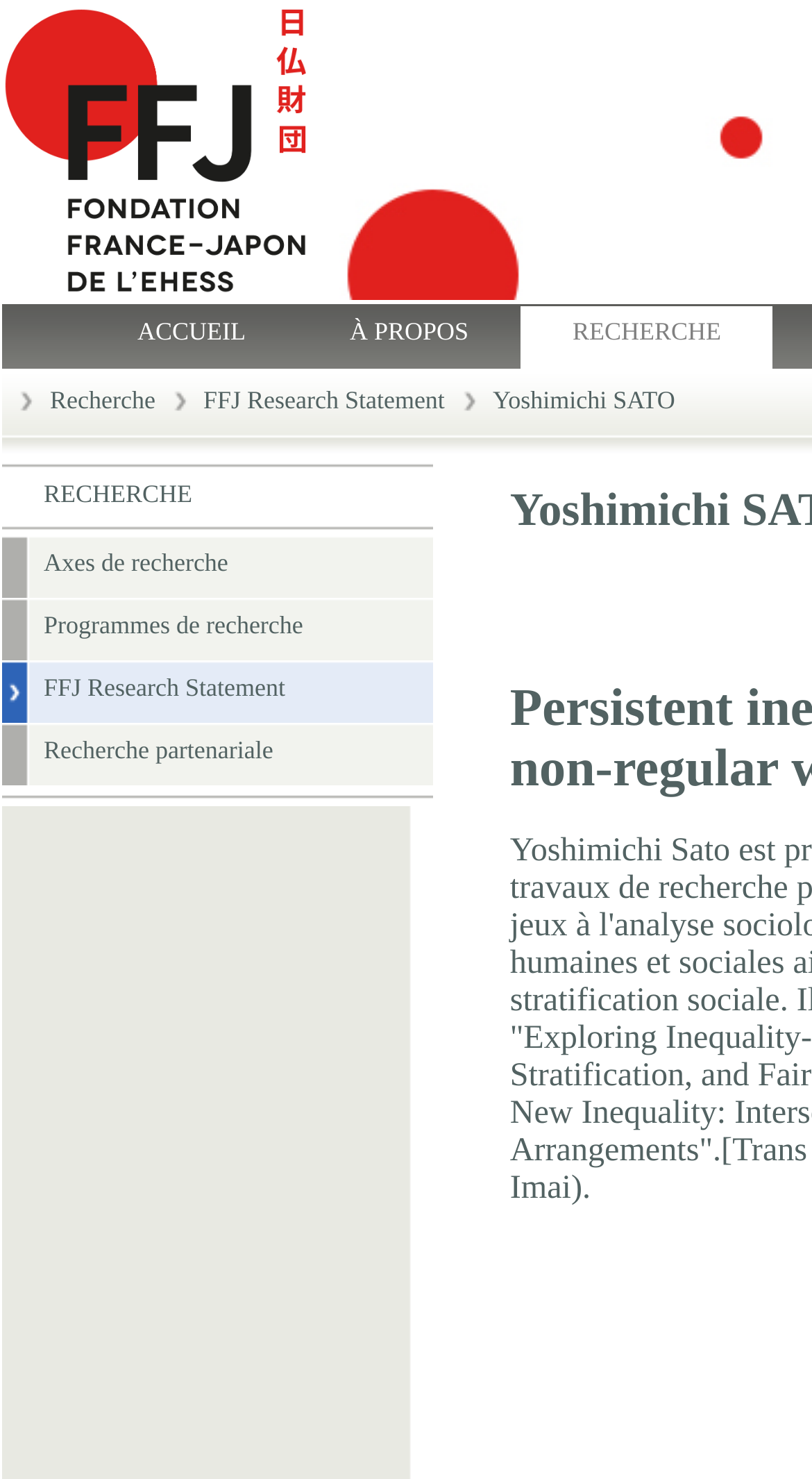Using the format (top-left x, top-left y, bottom-right x, bottom-right y), provide the bounding box coordinates for the described UI element. All values should be floating point numbers between 0 and 1: Hair Accessories

None